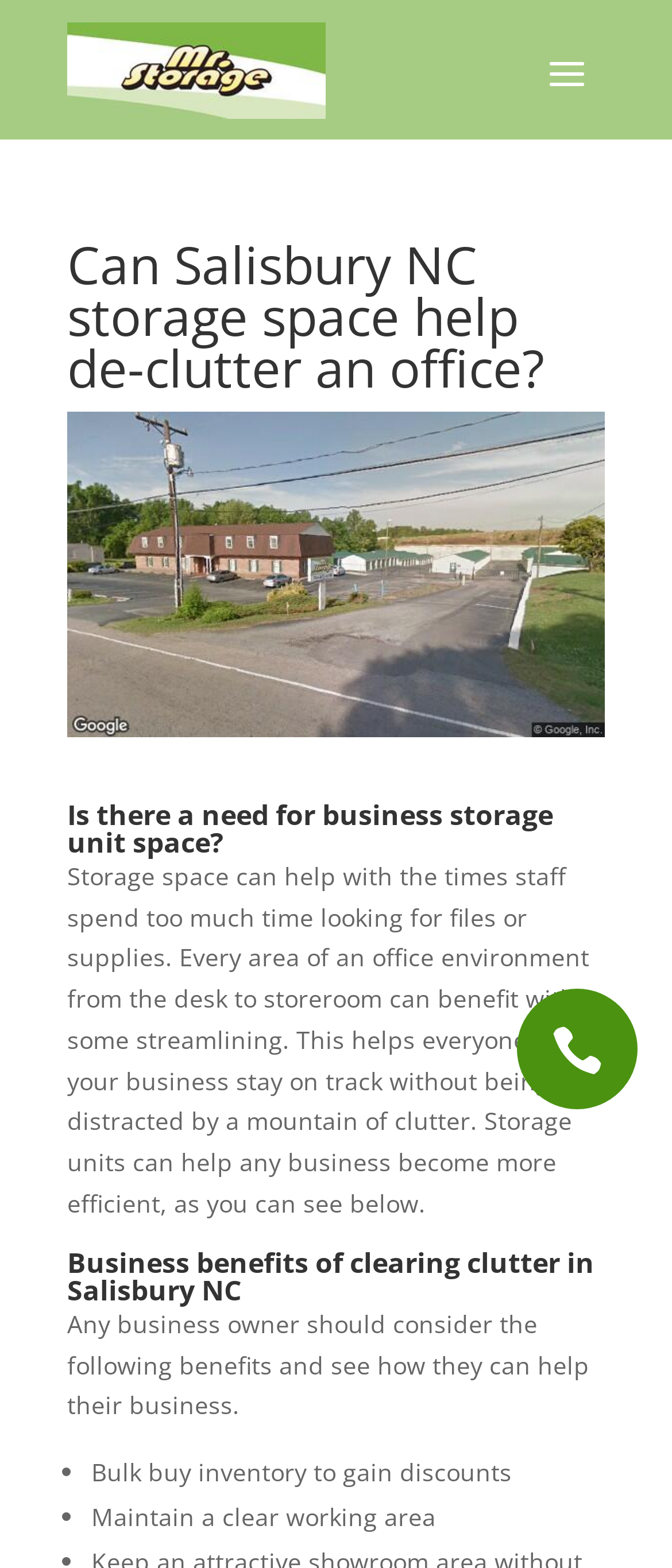Please specify the bounding box coordinates in the format (top-left x, top-left y, bottom-right x, bottom-right y), with all values as floating point numbers between 0 and 1. Identify the bounding box of the UI element described by: 

[0.769, 0.631, 0.949, 0.707]